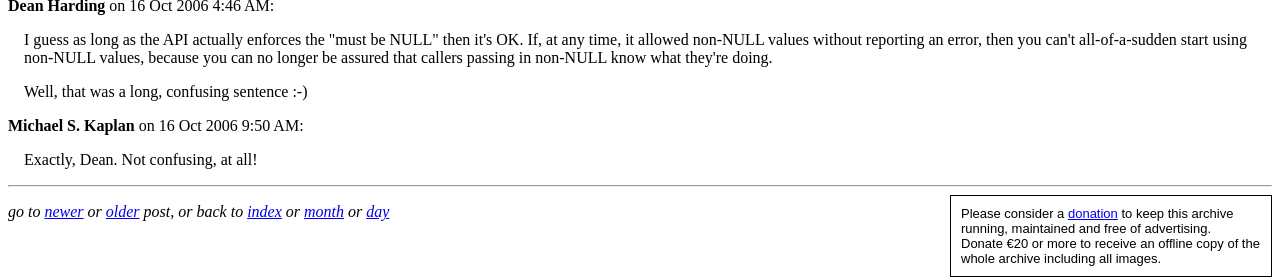Use a single word or phrase to answer the question: 
What is the format of the offline archive?

Including all images